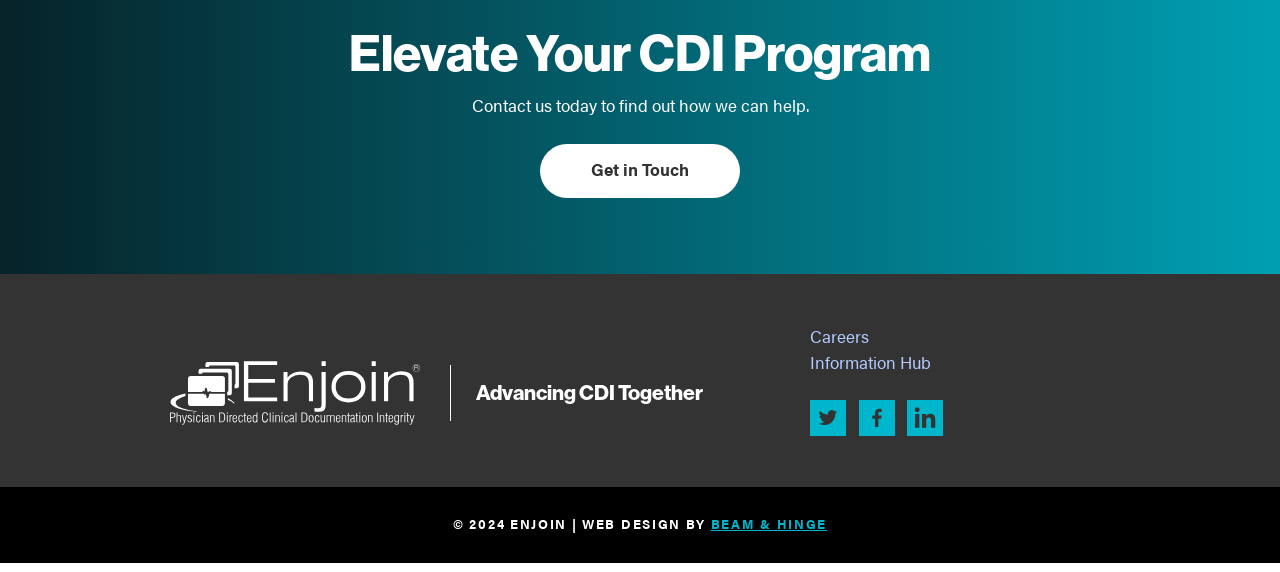Answer the question using only a single word or phrase: 
How many links are there in the footer?

5